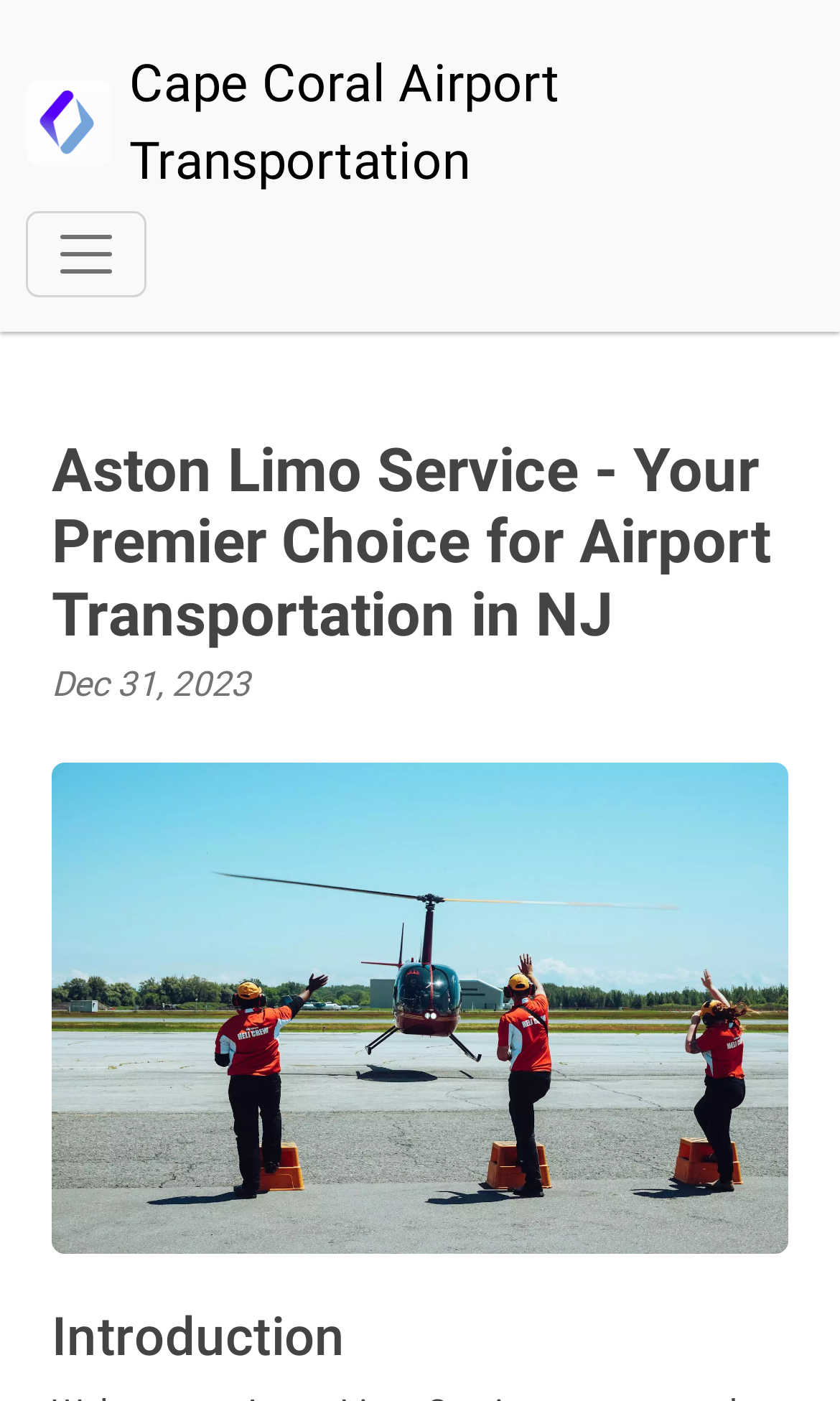Find and provide the bounding box coordinates for the UI element described here: "aria-label="Toggle navigation"". The coordinates should be given as four float numbers between 0 and 1: [left, top, right, bottom].

[0.031, 0.151, 0.174, 0.212]